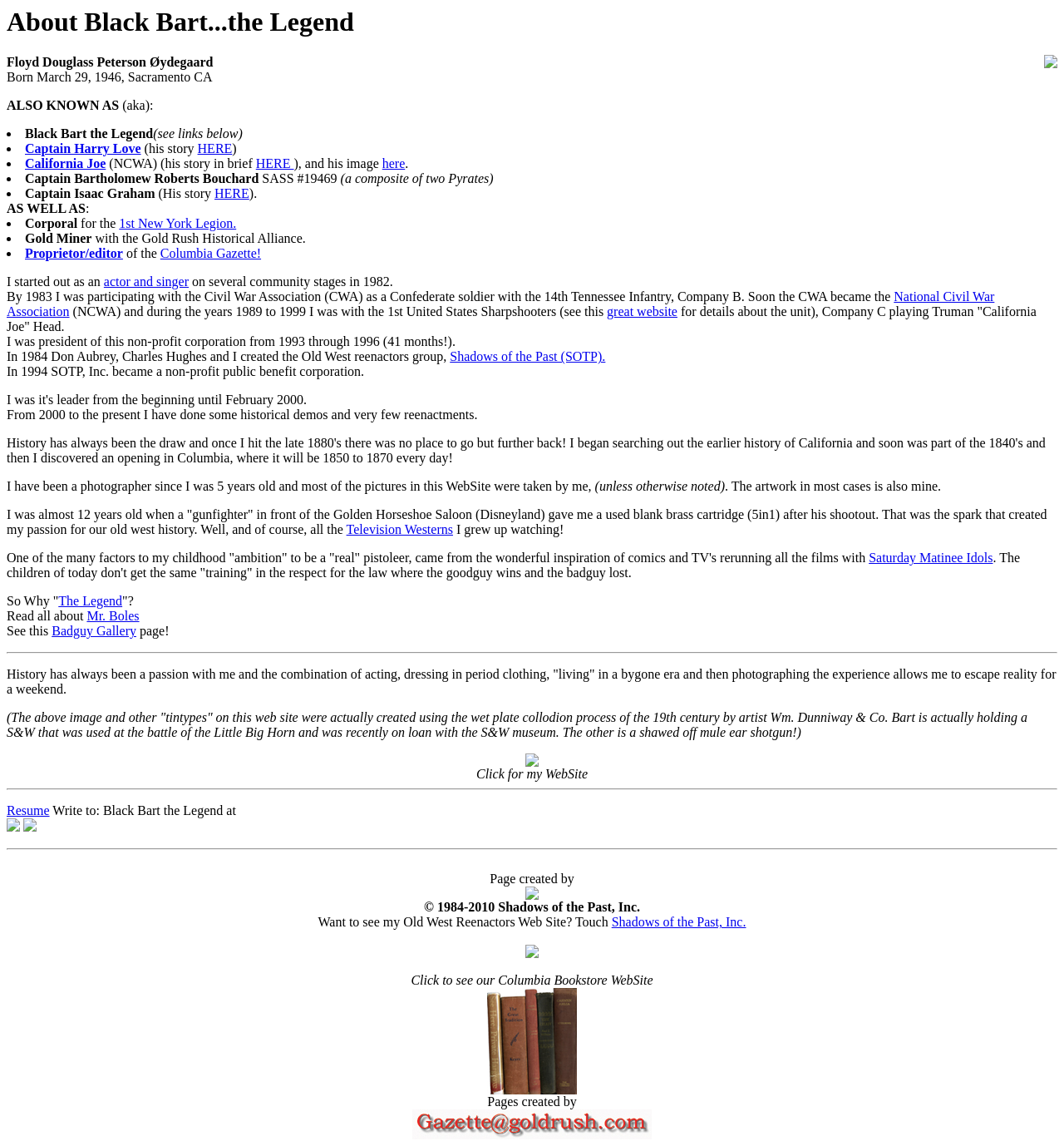What is the name of the person described in the bio? Refer to the image and provide a one-word or short phrase answer.

Floyd Douglass Peterson Øydegaard